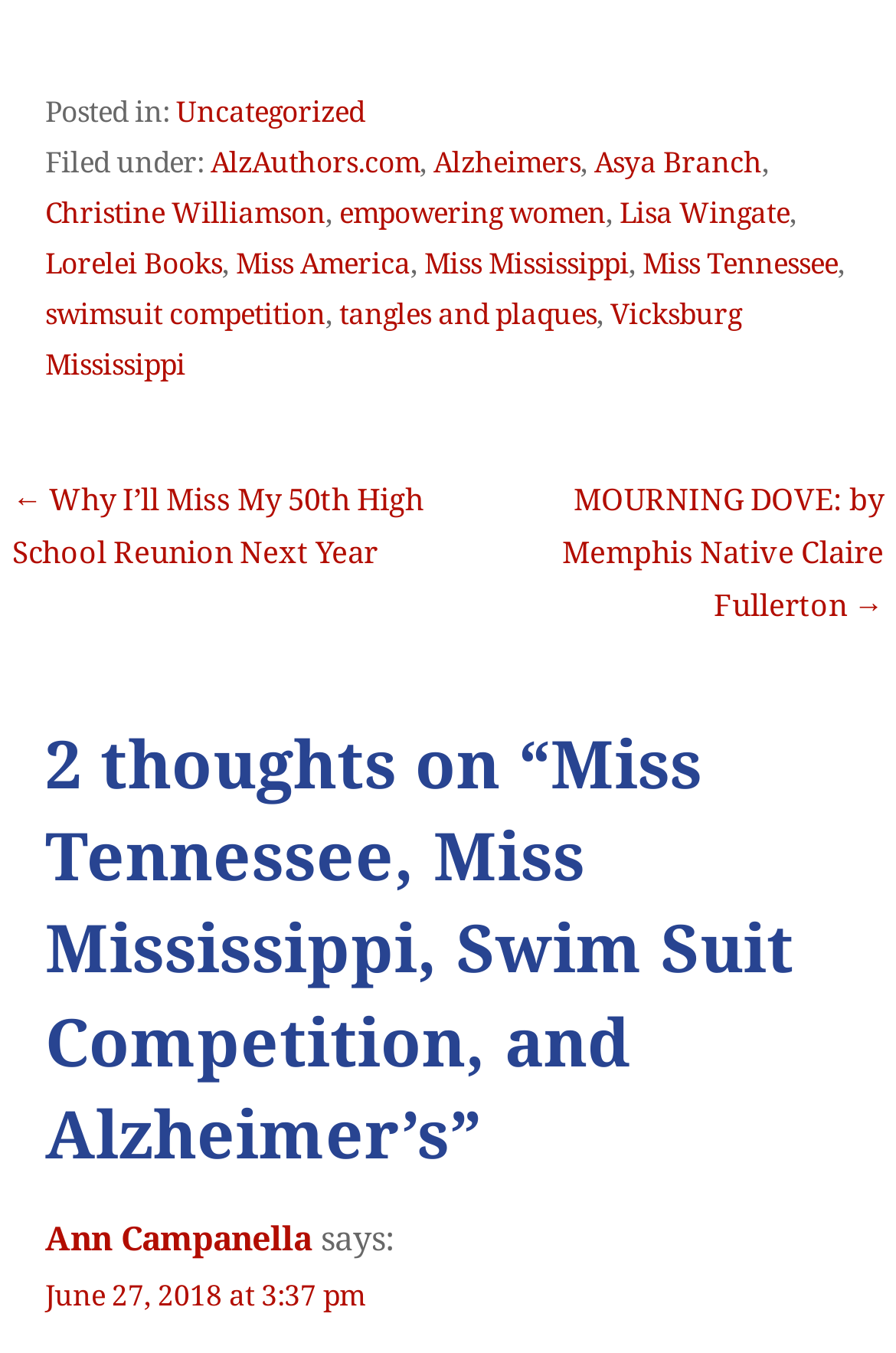Determine the bounding box coordinates of the clickable region to carry out the instruction: "Click on the 'Uncategorized' link".

[0.197, 0.071, 0.407, 0.095]